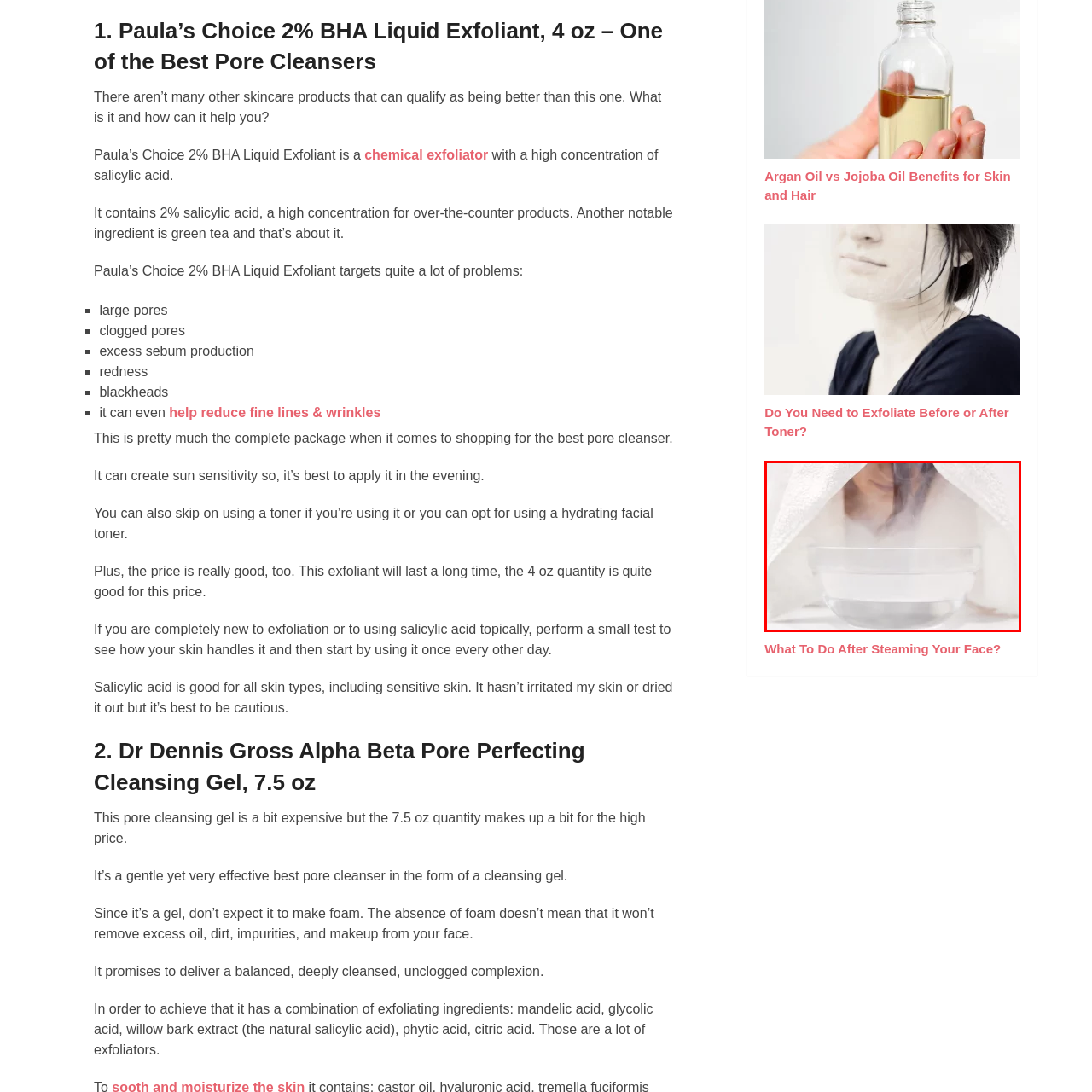Craft an in-depth description of the visual elements captured within the red box.

The image depicts a person engaging in a facial steaming routine, a popular skincare practice designed to open up pores and enhance the effectiveness of subsequent treatments. The individual is positioned beneath a towel draped over their head, which creates a tent-like effect over a bowl of steaming water. This setup traps the steam released from the bowl, allowing it to circulate around their face. 

Facial steaming is often recommended as a pre-treatment step before using exfoliants, such as Paula’s Choice 2% BHA Liquid Exfoliant, which contains salicylic acid to target issues like clogged pores and excessive oil. The warmth and moisture from the steam can help soften the skin and loosen dirt and sebum, making it easier for products to penetrate the skin effectively. This practice is especially beneficial for individuals looking to achieve a thorough cleanse and prepare their skin for further skincare applications.